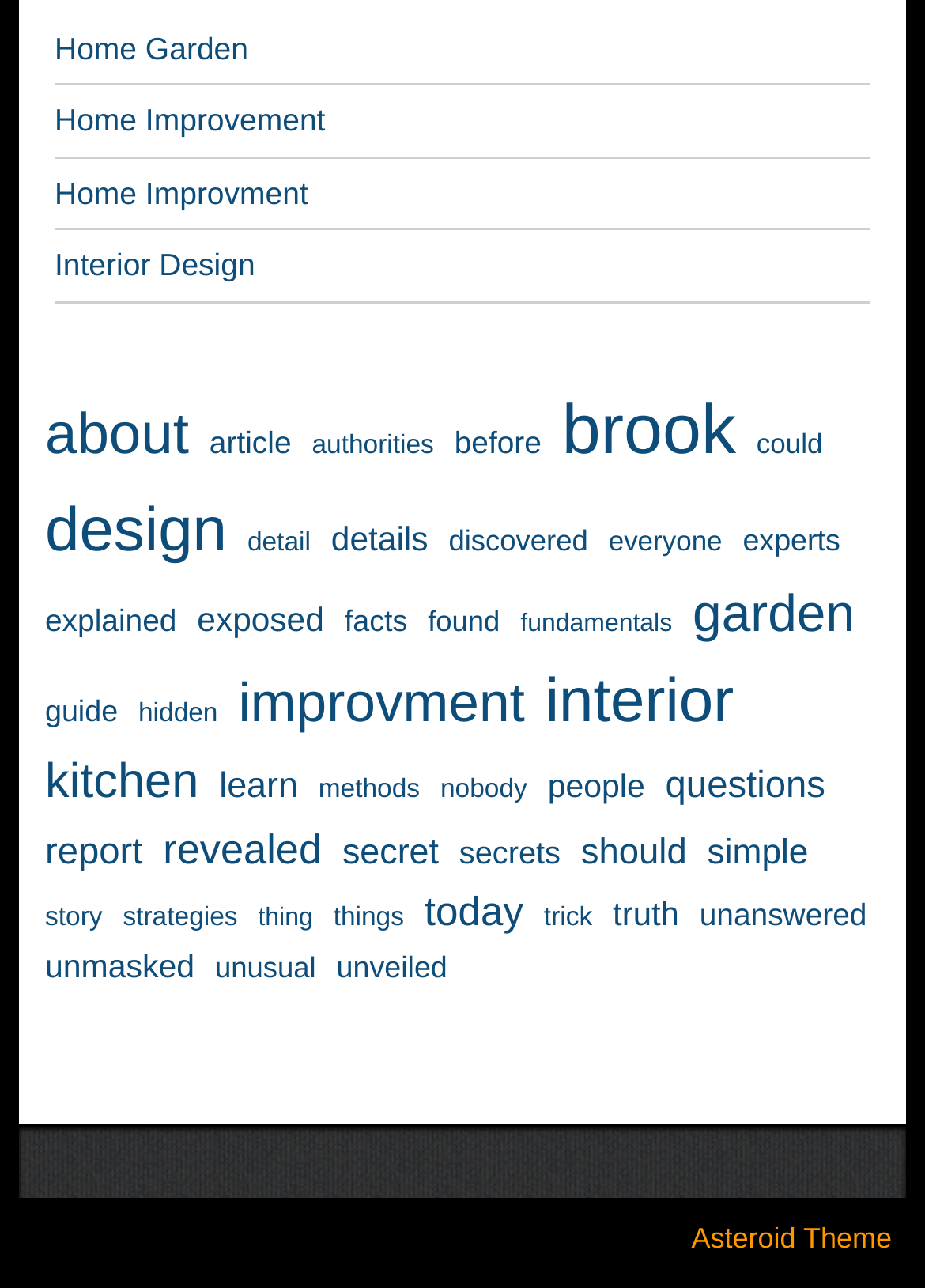Identify the bounding box for the UI element described as: "simple". The coordinates should be four float numbers between 0 and 1, i.e., [left, top, right, bottom].

[0.765, 0.643, 0.874, 0.684]